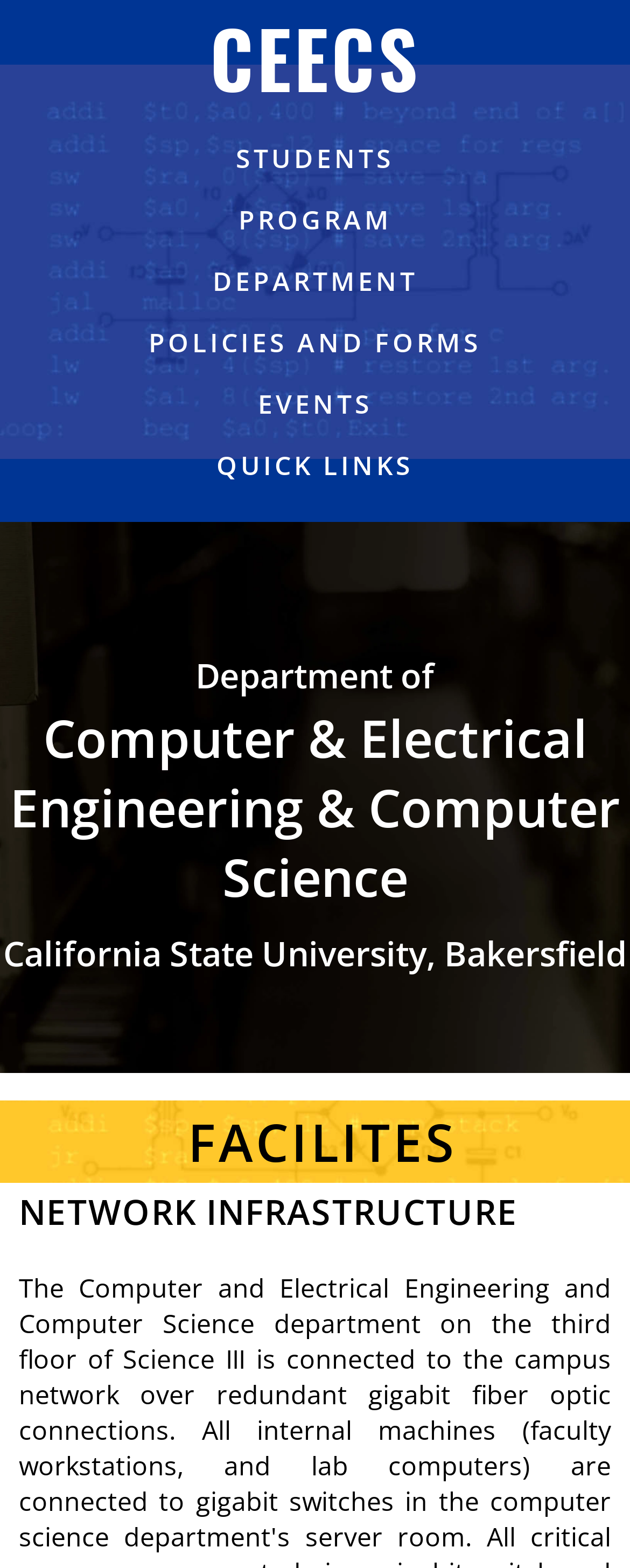Identify the bounding box of the HTML element described here: "Program". Provide the coordinates as four float numbers between 0 and 1: [left, top, right, bottom].

[0.0, 0.129, 1.0, 0.168]